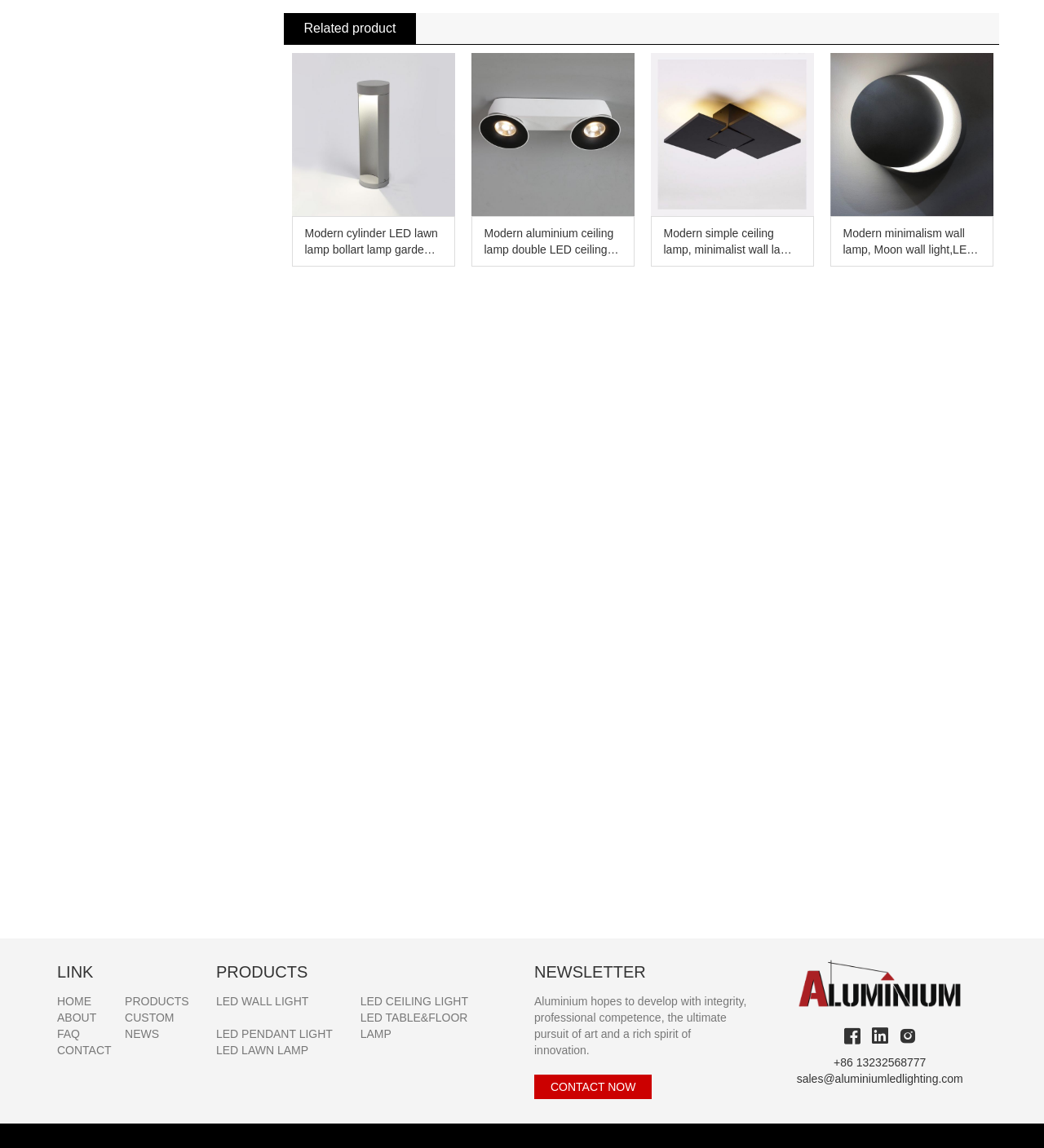Provide the bounding box coordinates of the HTML element described as: "LED PENDANT LIGHT". The bounding box coordinates should be four float numbers between 0 and 1, i.e., [left, top, right, bottom].

[0.207, 0.893, 0.342, 0.907]